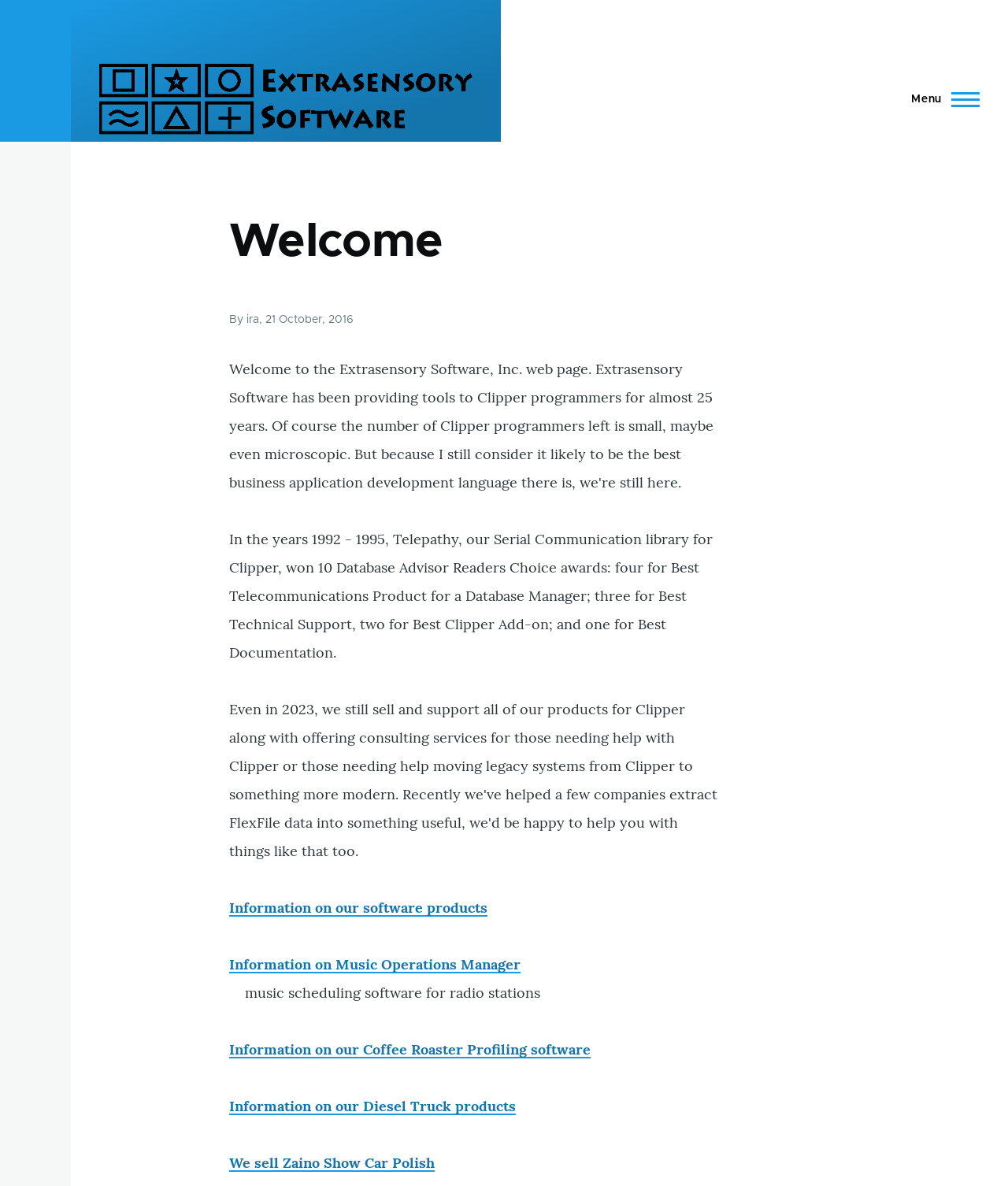Can you determine the bounding box coordinates of the area that needs to be clicked to fulfill the following instruction: "Learn more about software products"?

[0.227, 0.758, 0.483, 0.773]